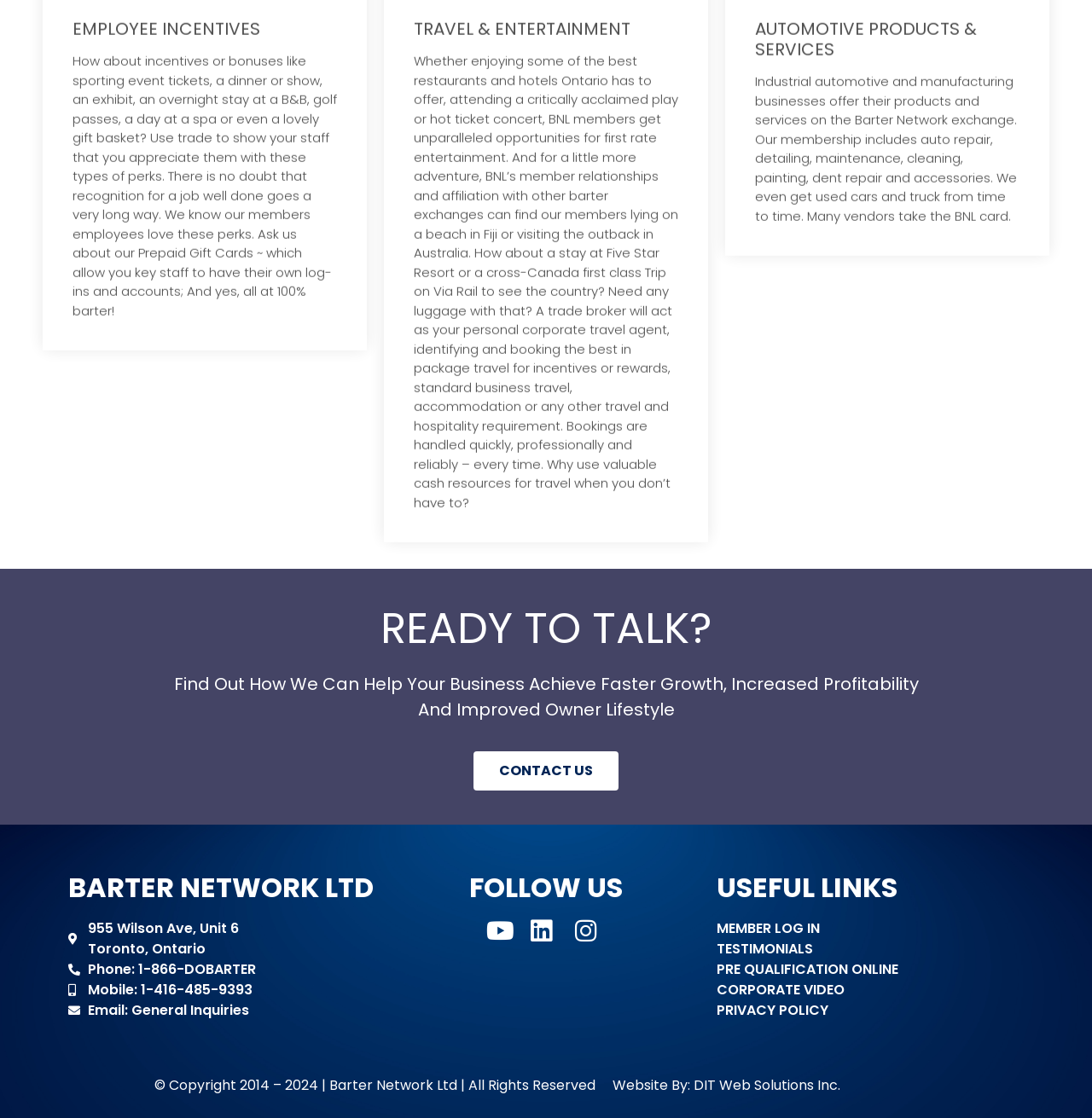Provide the bounding box coordinates of the HTML element this sentence describes: "PRIVACY POLICY". The bounding box coordinates consist of four float numbers between 0 and 1, i.e., [left, top, right, bottom].

[0.656, 0.895, 0.937, 0.913]